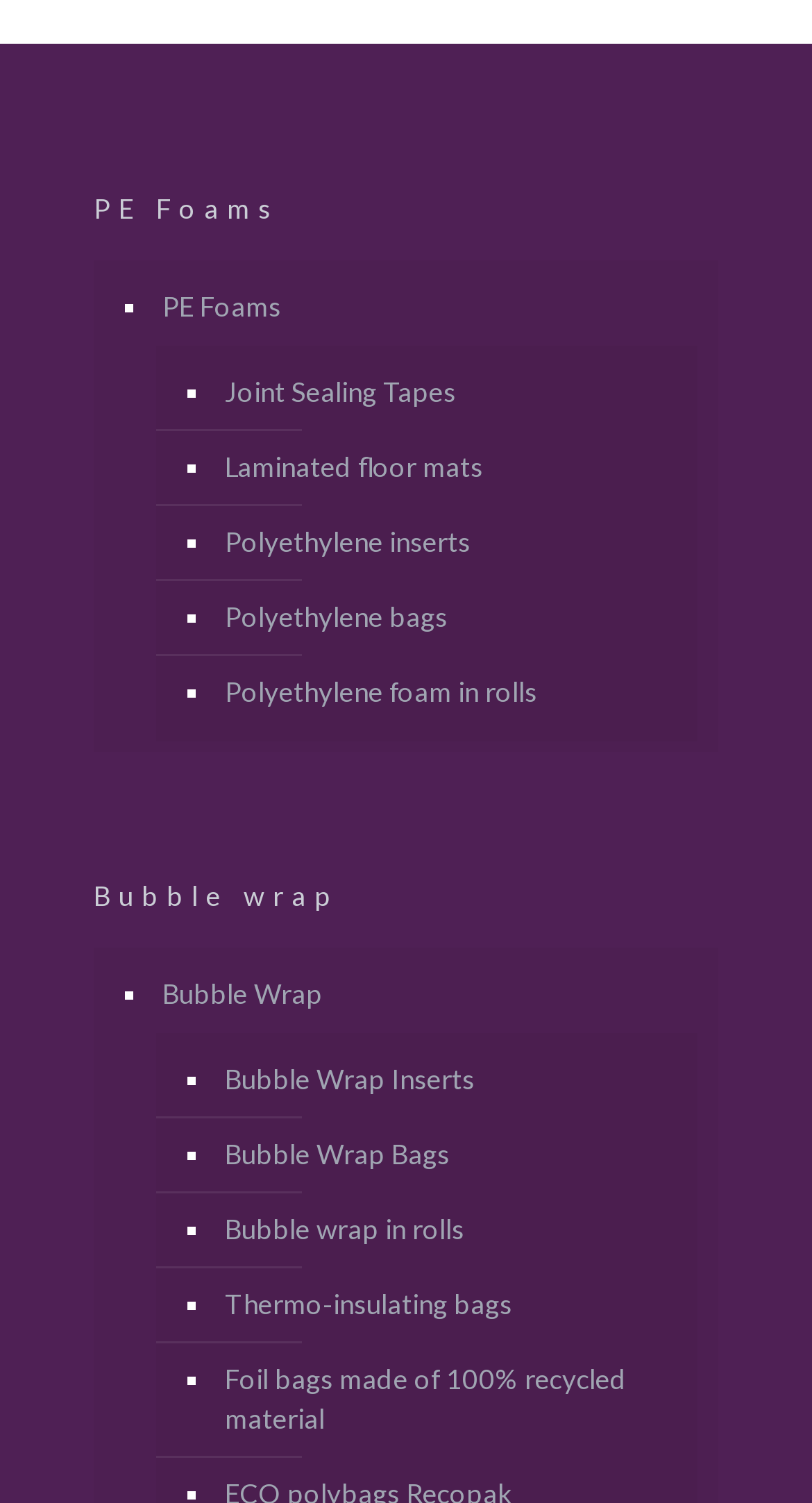Provide the bounding box coordinates of the UI element that matches the description: "Bubble Wrap Bags".

[0.269, 0.745, 0.833, 0.795]